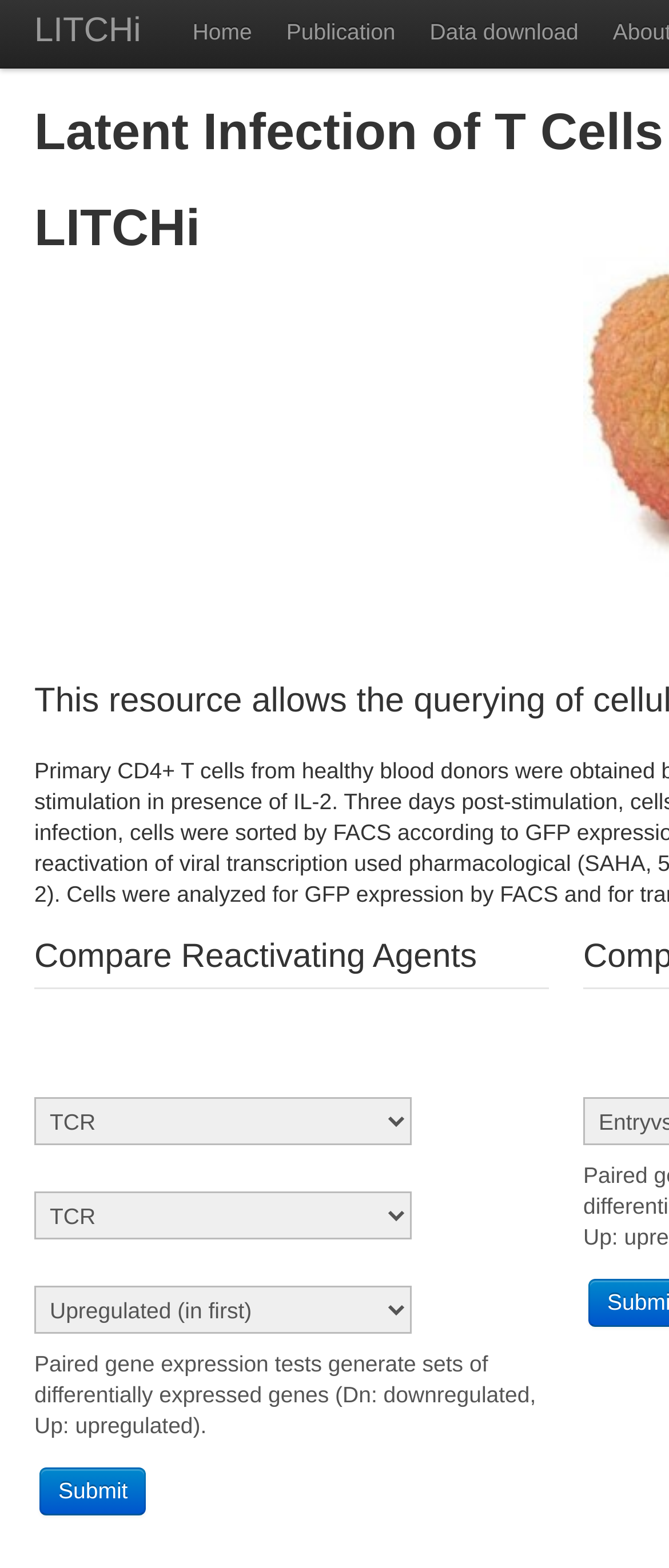How many links are in the top navigation bar?
Using the picture, provide a one-word or short phrase answer.

4